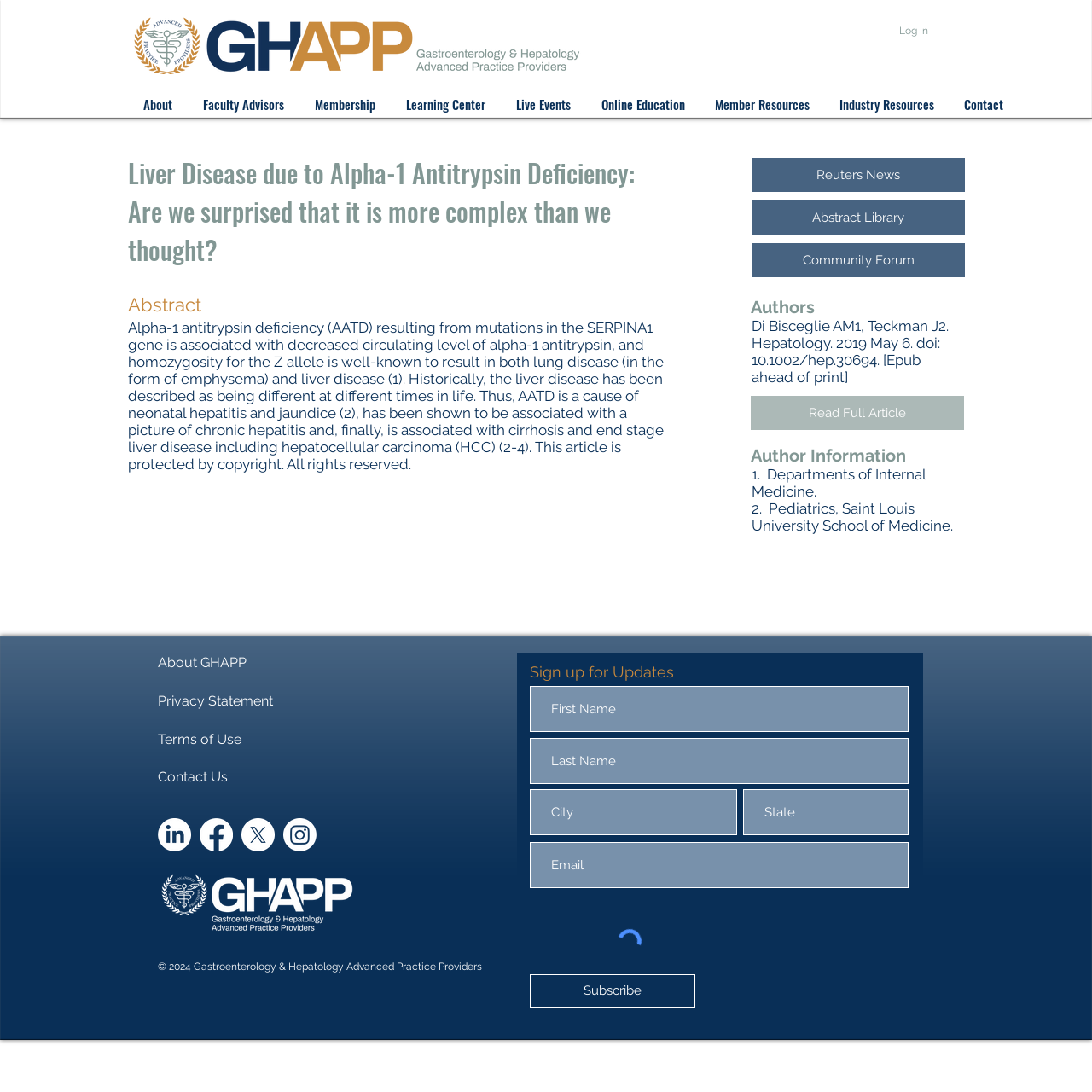Respond with a single word or short phrase to the following question: 
What is the purpose of the 'Sign up for Updates' section?

To receive updates